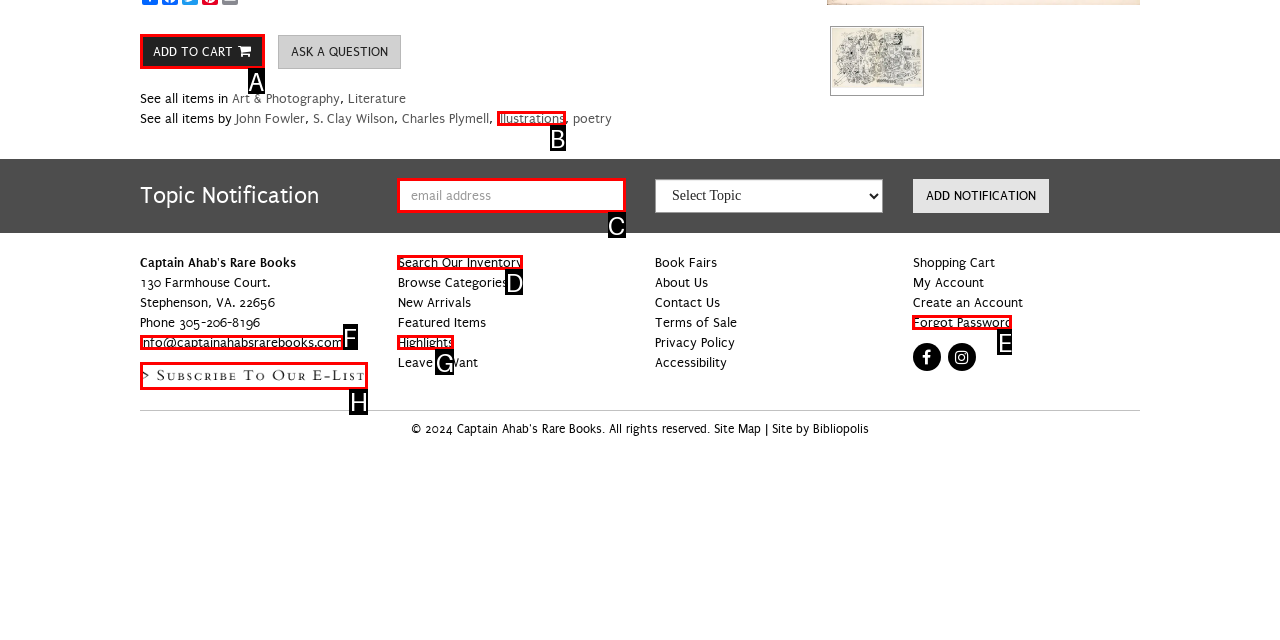Identify the bounding box that corresponds to: aria-label="Email Address" name="customerEmail" placeholder="email address"
Respond with the letter of the correct option from the provided choices.

C